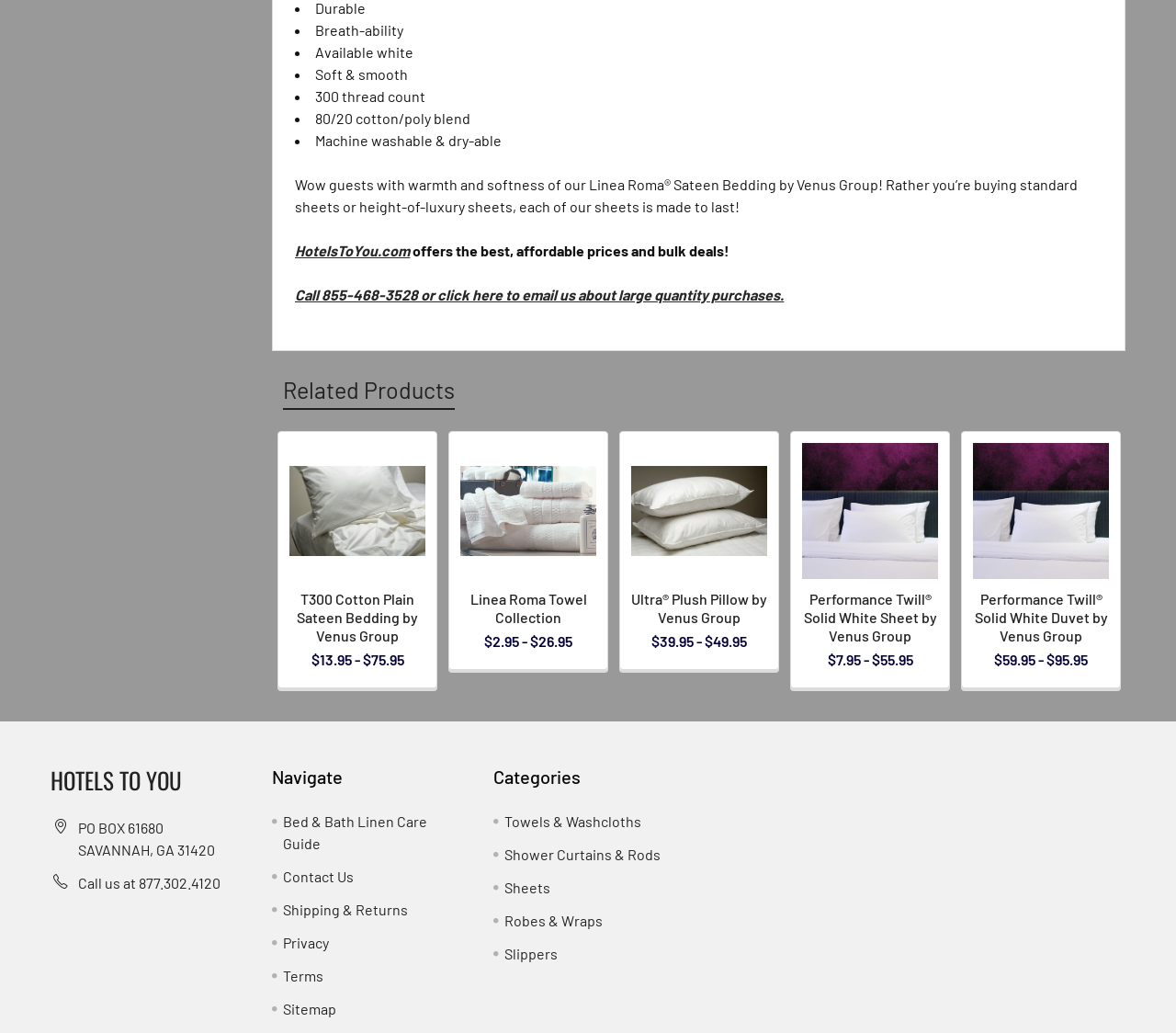What is the material composition of the Performance Twill Solid White Sheet by Venus Group?
Provide a detailed and well-explained answer to the question.

I found the answer by looking at the product description of the Performance Twill Solid White Sheet by Venus Group, which is listed as one of the related products on the webpage. The description mentions that it is made of 70% Cotton and 30% Polyester.